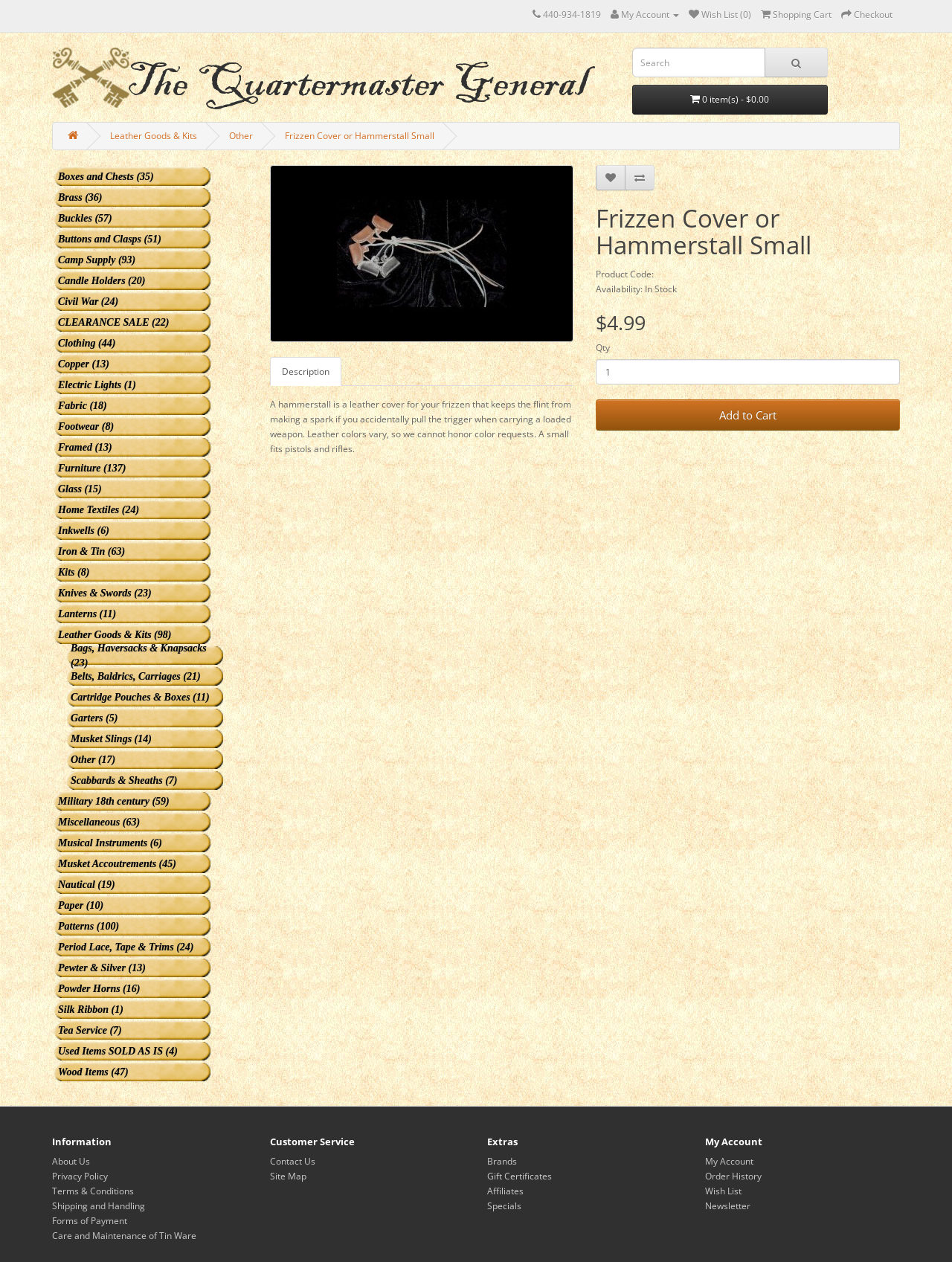Identify the bounding box for the given UI element using the description provided. Coordinates should be in the format (top-left x, top-left y, bottom-right x, bottom-right y) and must be between 0 and 1. Here is the description: My Account

[0.641, 0.006, 0.713, 0.016]